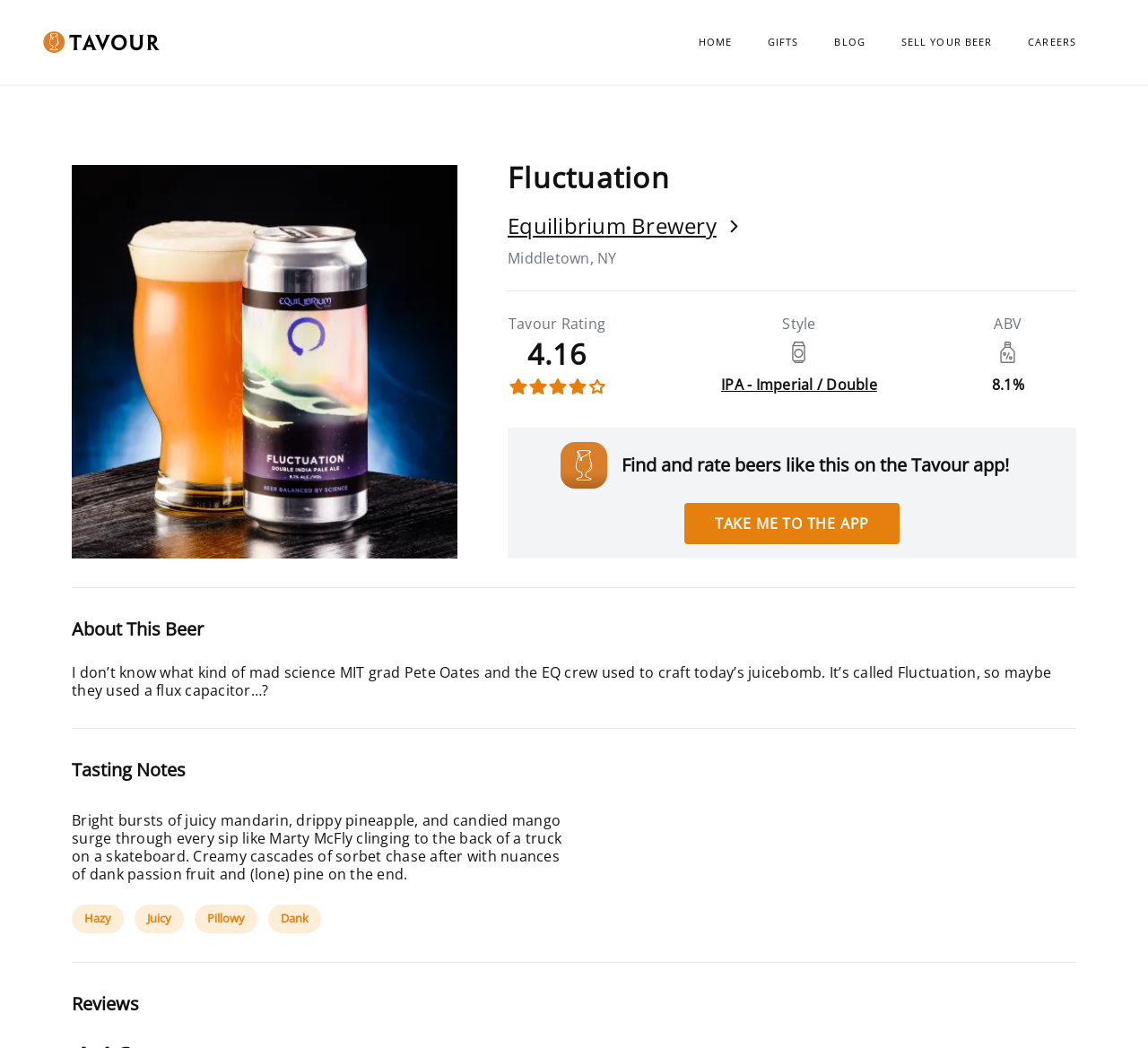Determine the bounding box coordinates of the clickable region to follow the instruction: "Click the BLOG link".

[0.727, 0.033, 0.785, 0.047]